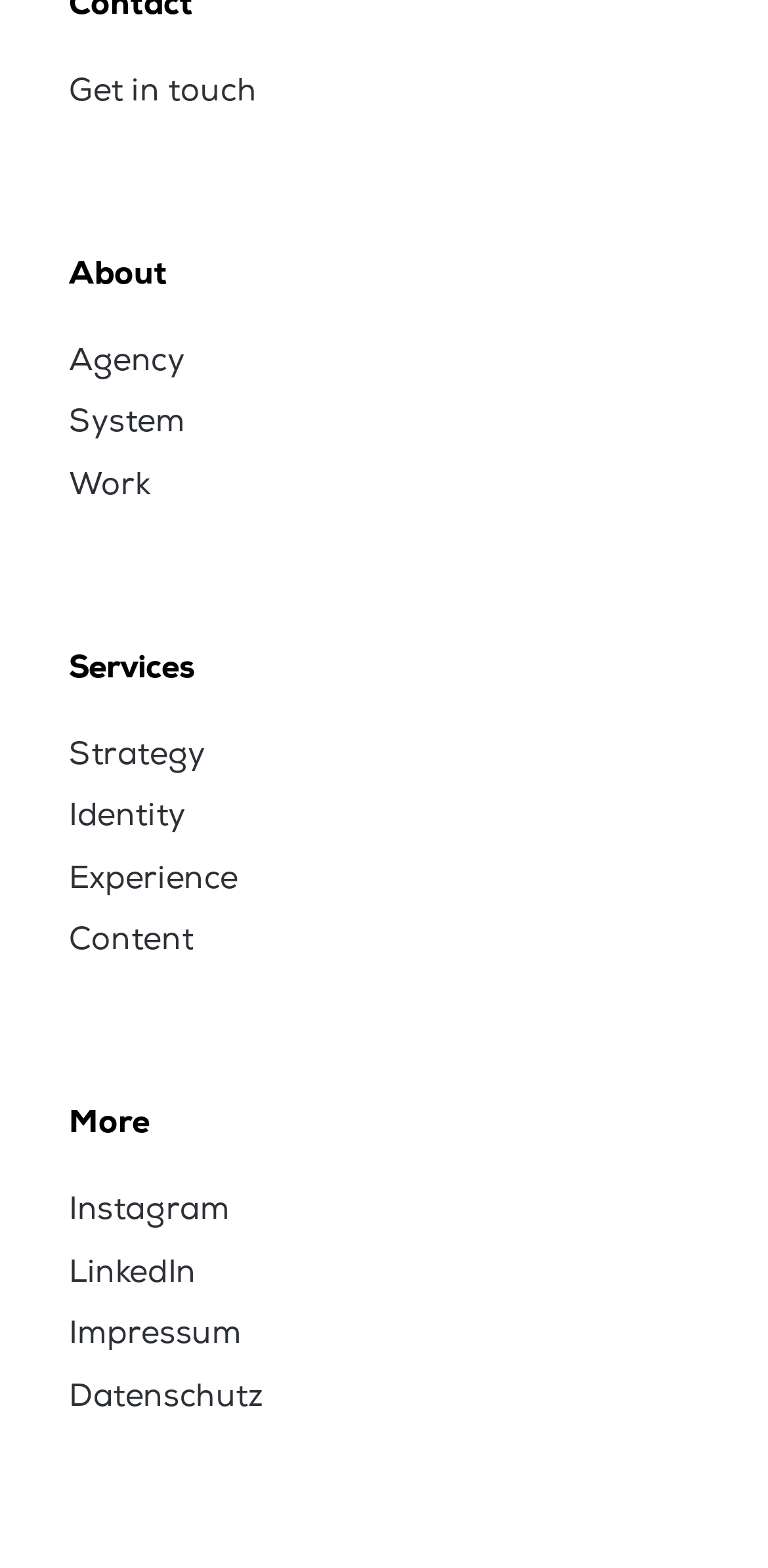Predict the bounding box of the UI element based on this description: "Strategy".

[0.09, 0.465, 0.268, 0.499]